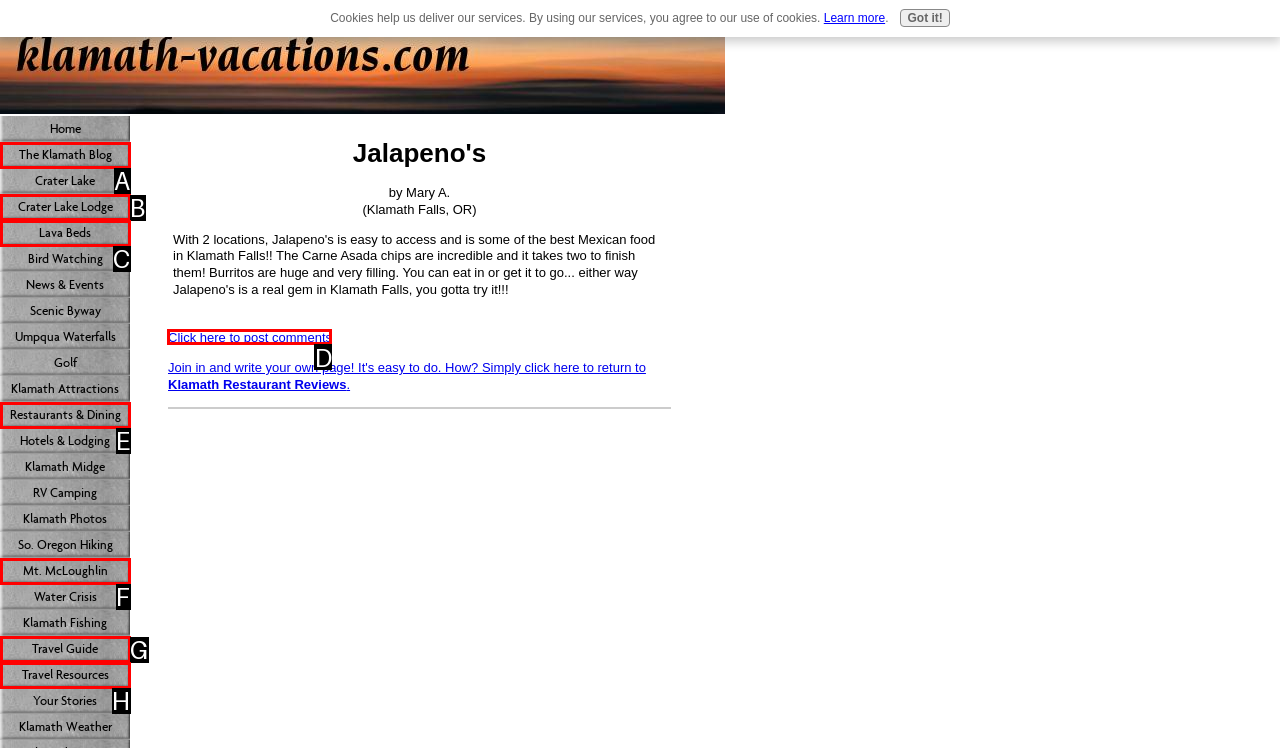Which option should be clicked to complete this task: Click to post comments
Reply with the letter of the correct choice from the given choices.

D